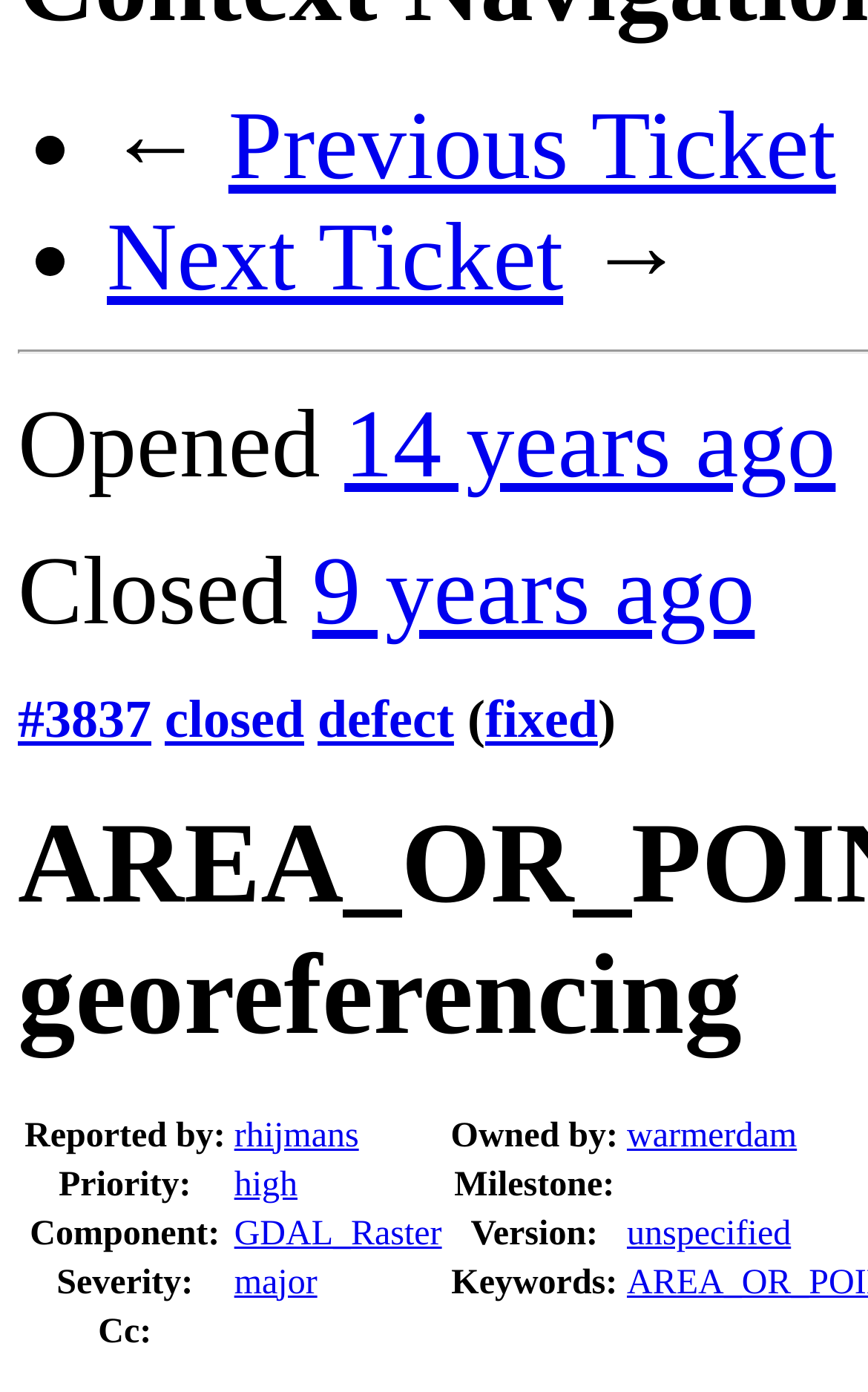Please provide a comprehensive answer to the question below using the information from the image: What is the component of the ticket?

I found the text 'GDAL_Raster' in the 'Component:' section, which indicates that the component of the ticket is GDAL_Raster.